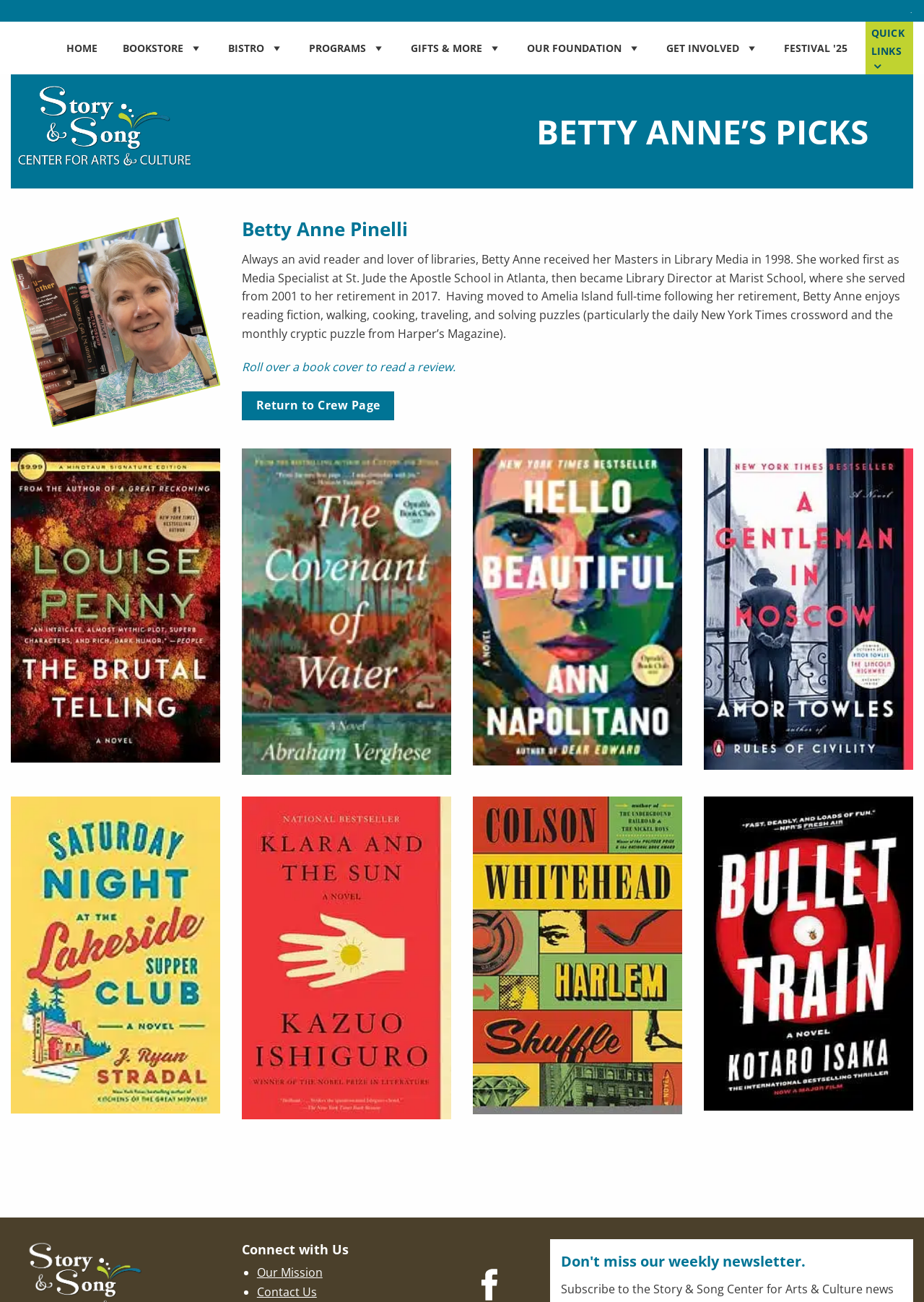Could you indicate the bounding box coordinates of the region to click in order to complete this instruction: "Return to Crew Page".

[0.262, 0.301, 0.427, 0.323]